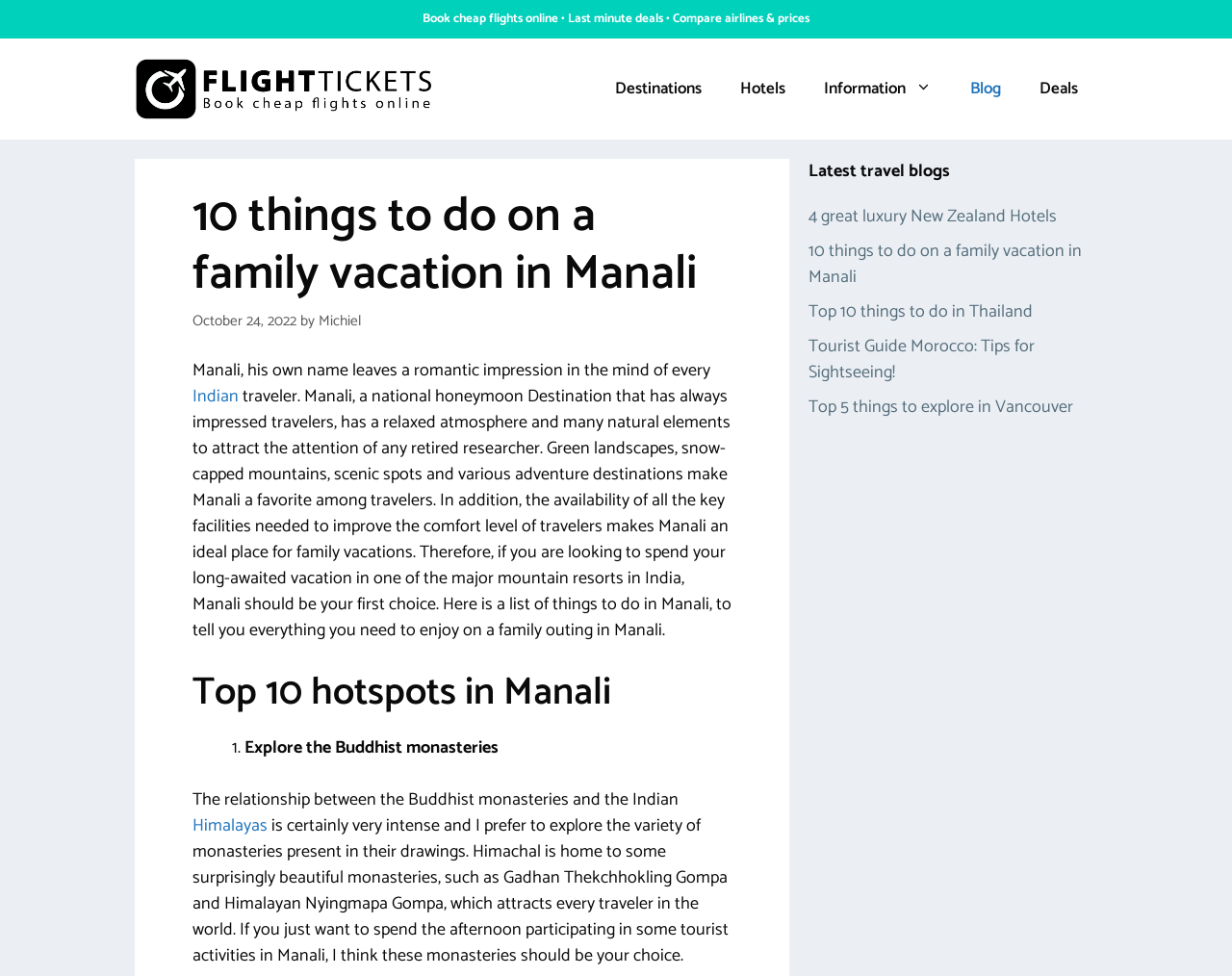Locate the UI element described by Deals in the provided webpage screenshot. Return the bounding box coordinates in the format (top-left x, top-left y, bottom-right x, bottom-right y), ensuring all values are between 0 and 1.

[0.828, 0.066, 0.891, 0.116]